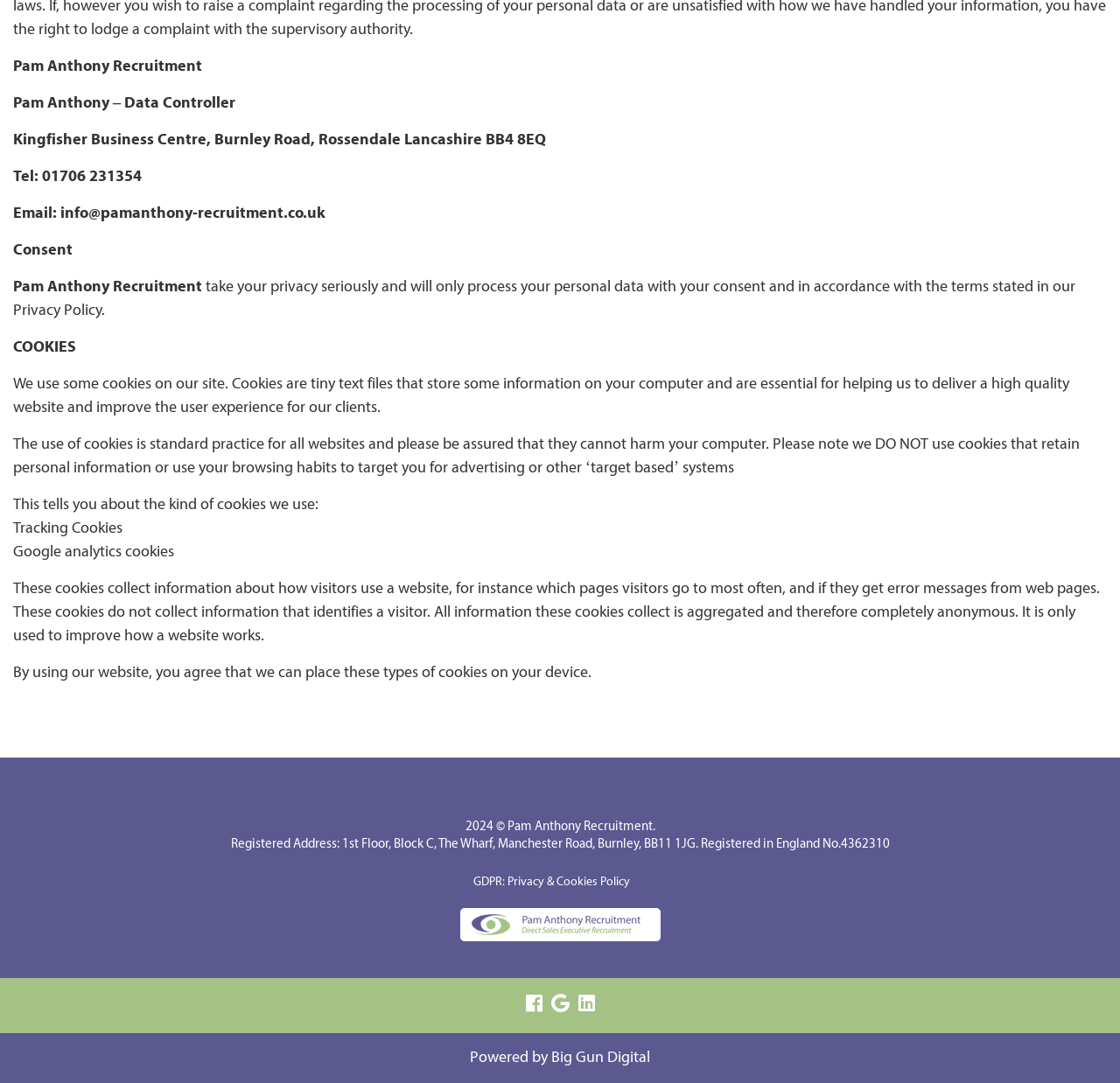Determine the bounding box coordinates of the UI element described below. Use the format (top-left x, top-left y, bottom-right x, bottom-right y) with floating point numbers between 0 and 1: GDPR: Privacy & Cookies Policy

[0.422, 0.809, 0.562, 0.821]